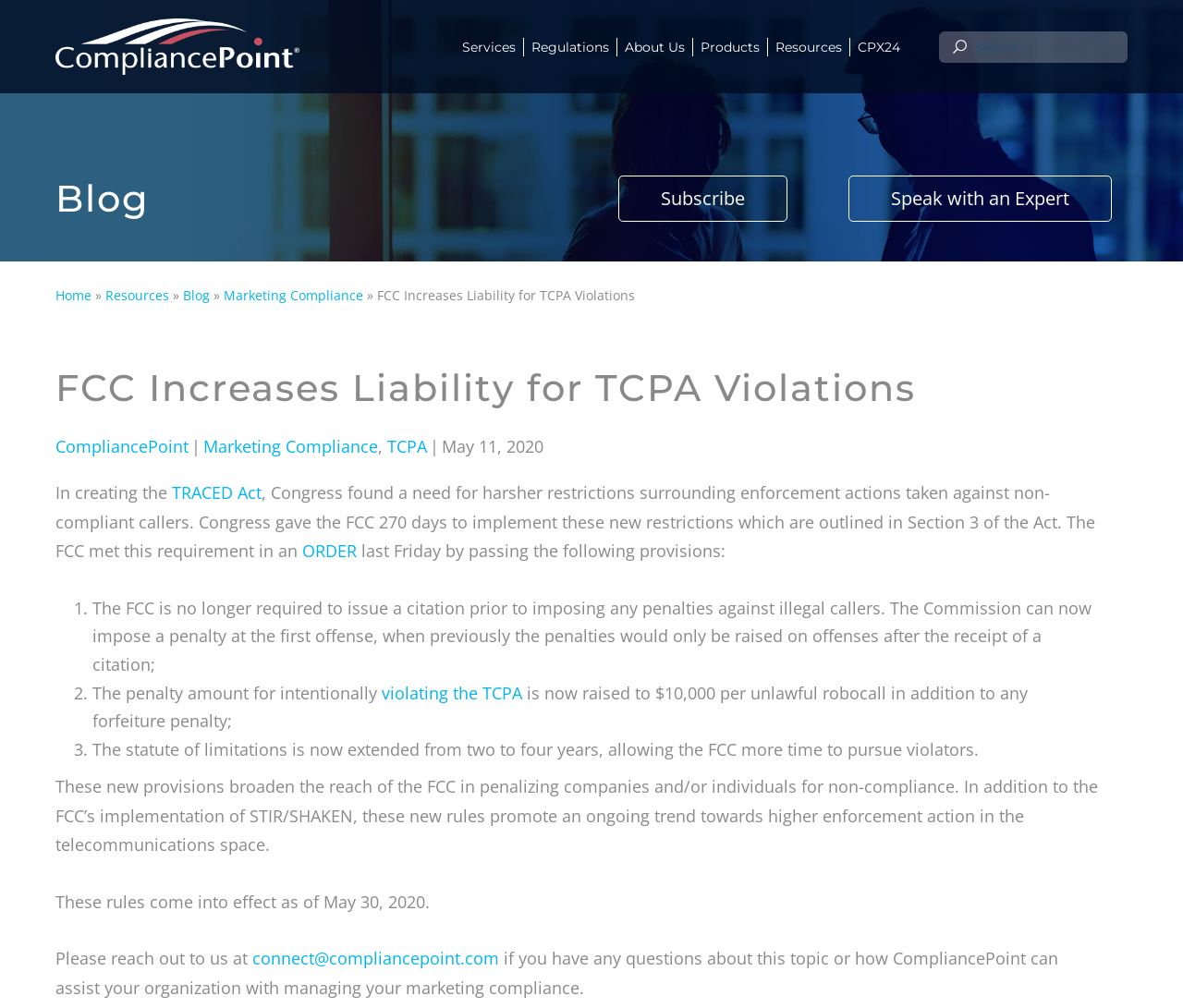Provide the bounding box coordinates of the area you need to click to execute the following instruction: "View the 'Liquidation Sale'".

None